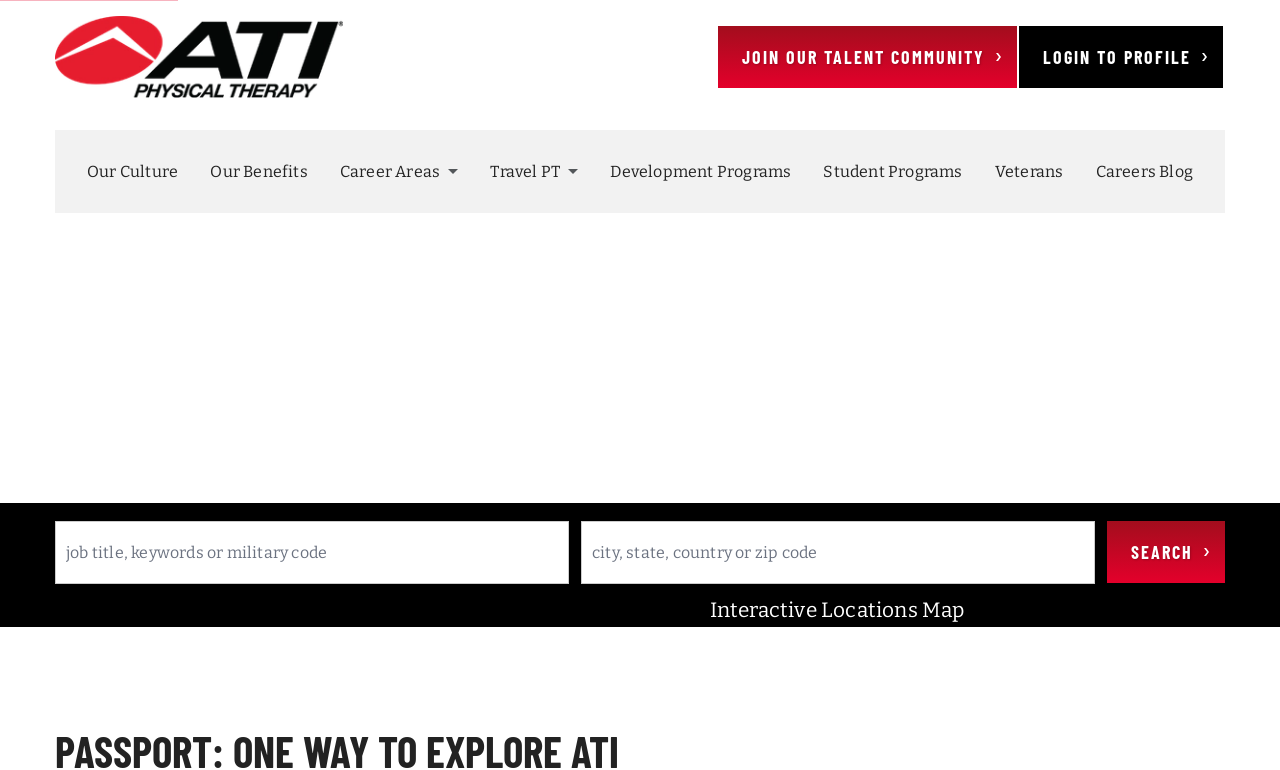Please provide a detailed answer to the question below by examining the image:
What is the purpose of the 'JOIN OUR TALENT COMMUNITY' button?

The 'JOIN OUR TALENT COMMUNITY' button is a call-to-action that suggests users to join the talent community of ATI Physical Therapy, likely to receive job updates or to create a profile.